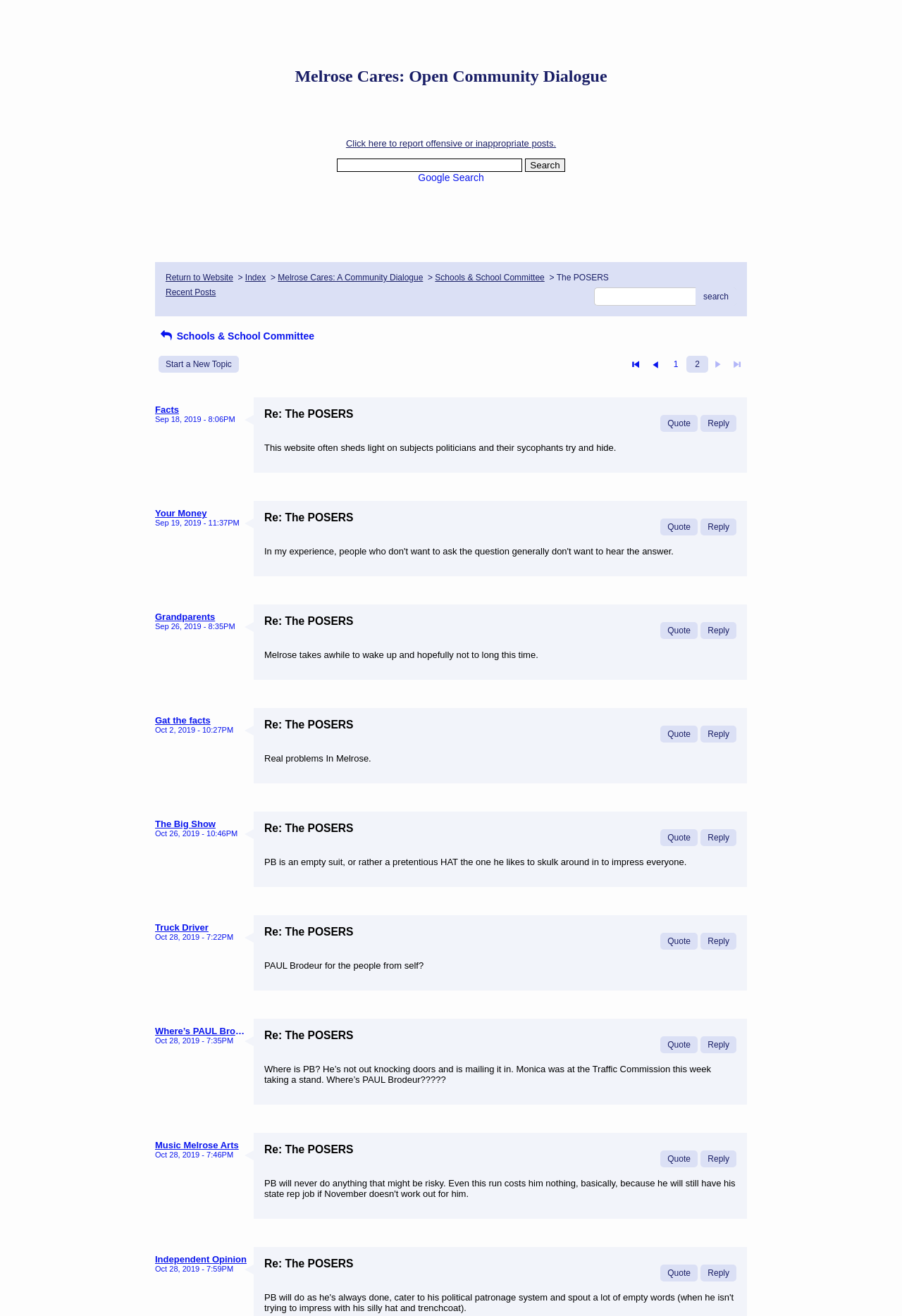Find and provide the bounding box coordinates for the UI element described with: "Careers".

None